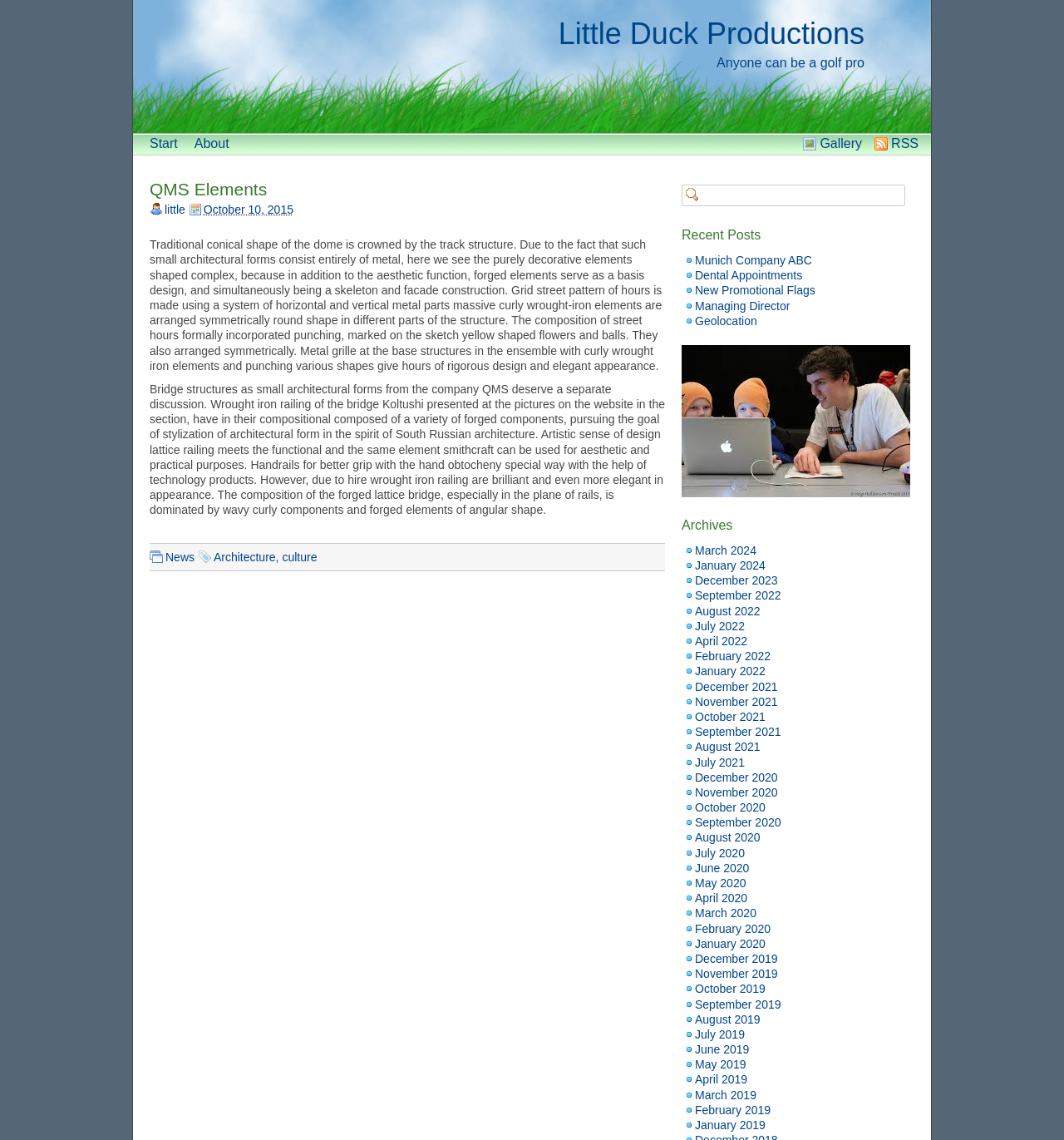Given the webpage screenshot, identify the bounding box of the UI element that matches this description: "parent_node: Search for: name="s"".

[0.641, 0.162, 0.851, 0.181]